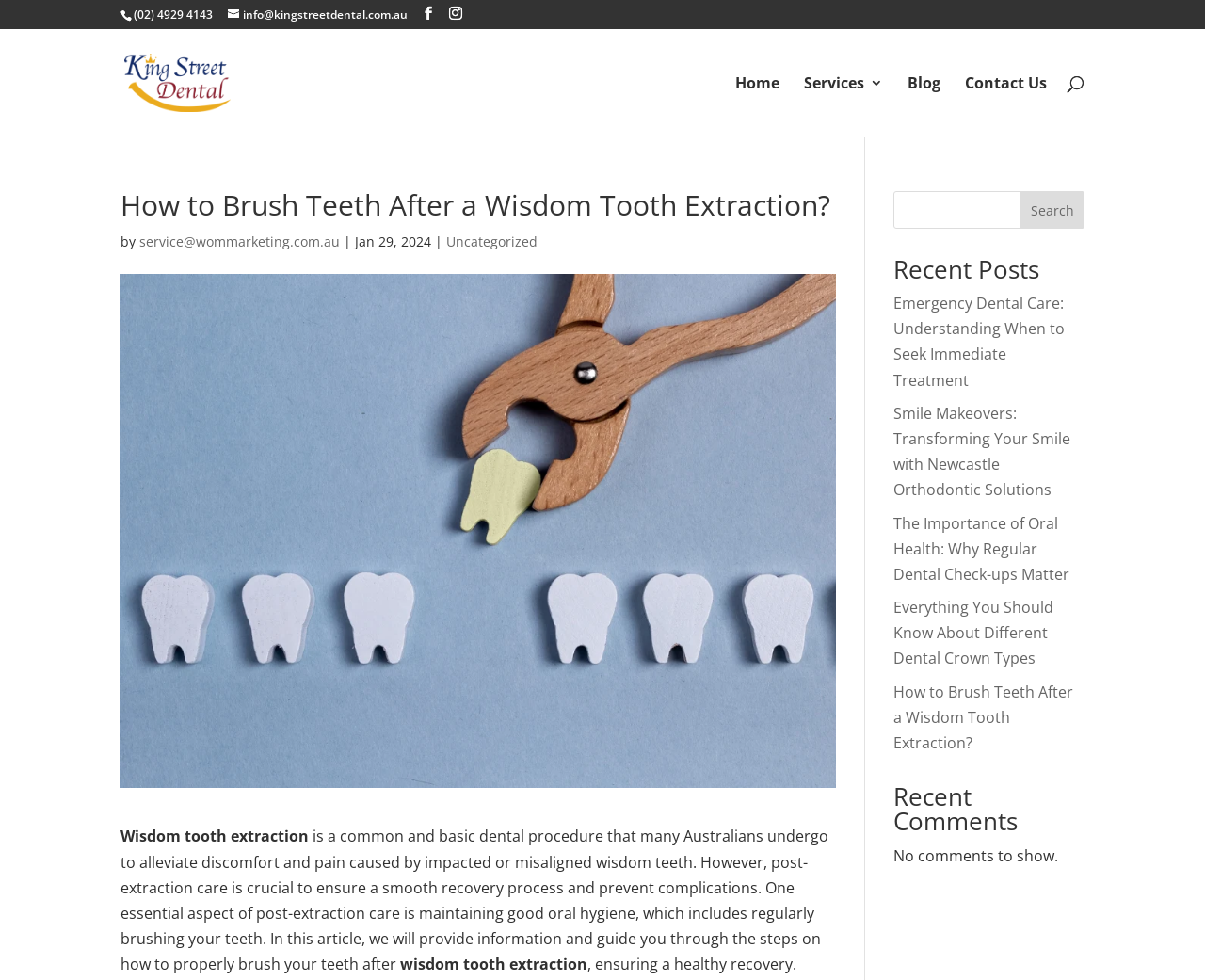Identify the bounding box coordinates for the region of the element that should be clicked to carry out the instruction: "Contact Us". The bounding box coordinates should be four float numbers between 0 and 1, i.e., [left, top, right, bottom].

[0.801, 0.078, 0.869, 0.139]